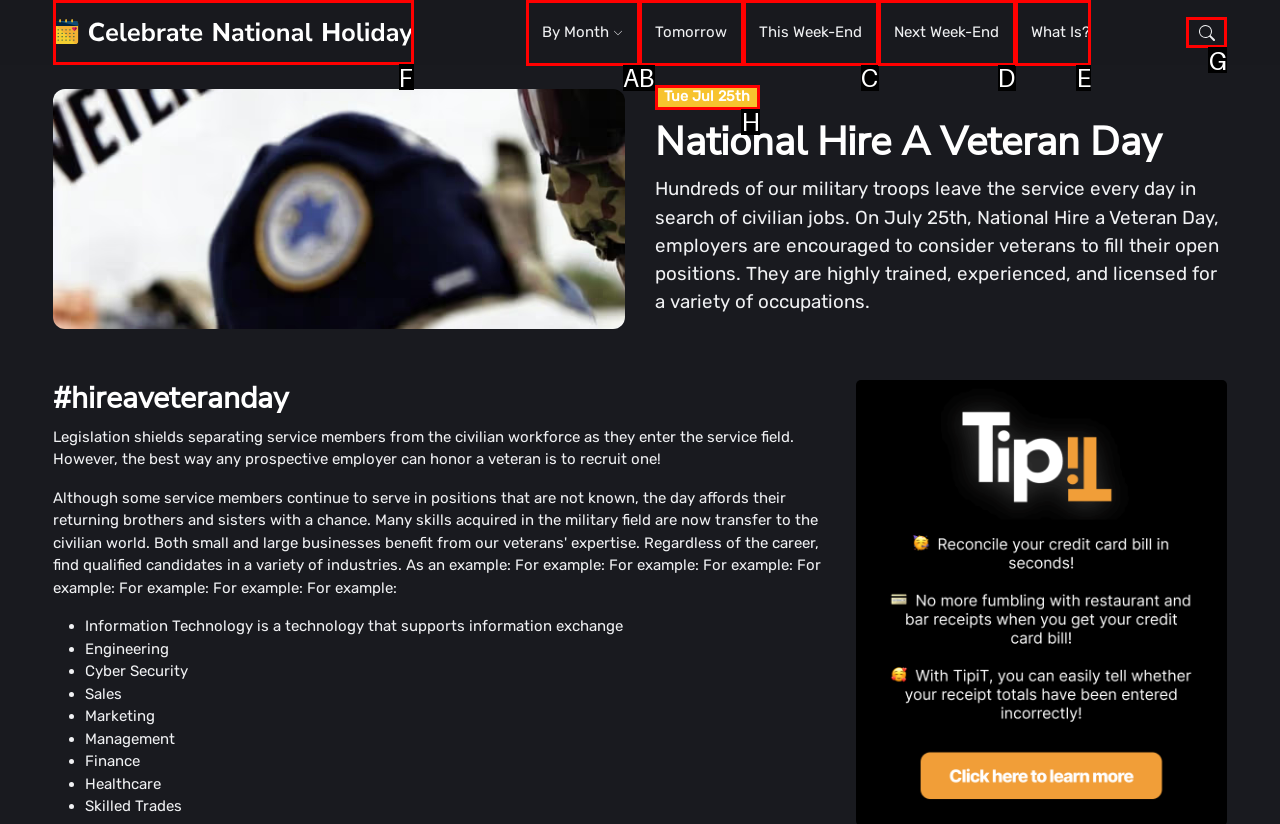Which HTML element should be clicked to perform the following task: Click the 'What Is?' link
Reply with the letter of the appropriate option.

E